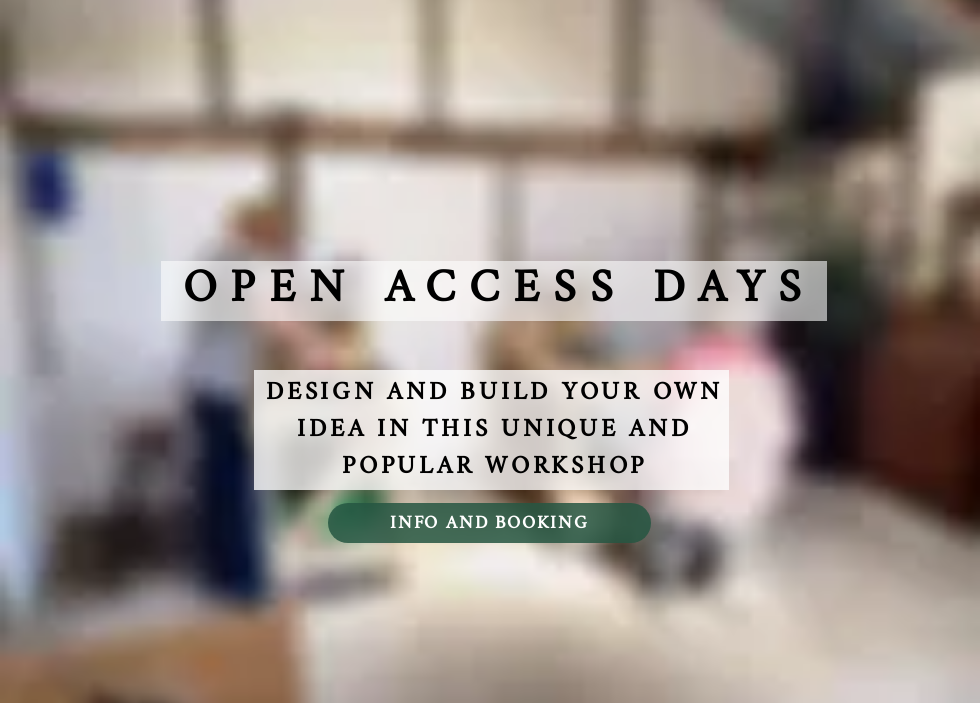What is the name of the event?
Utilize the image to construct a detailed and well-explained answer.

The event is called 'Open Access Days', which is highlighted in the caption, and it invites participants to explore and develop unique projects, appealing to those interested in craft and creation.